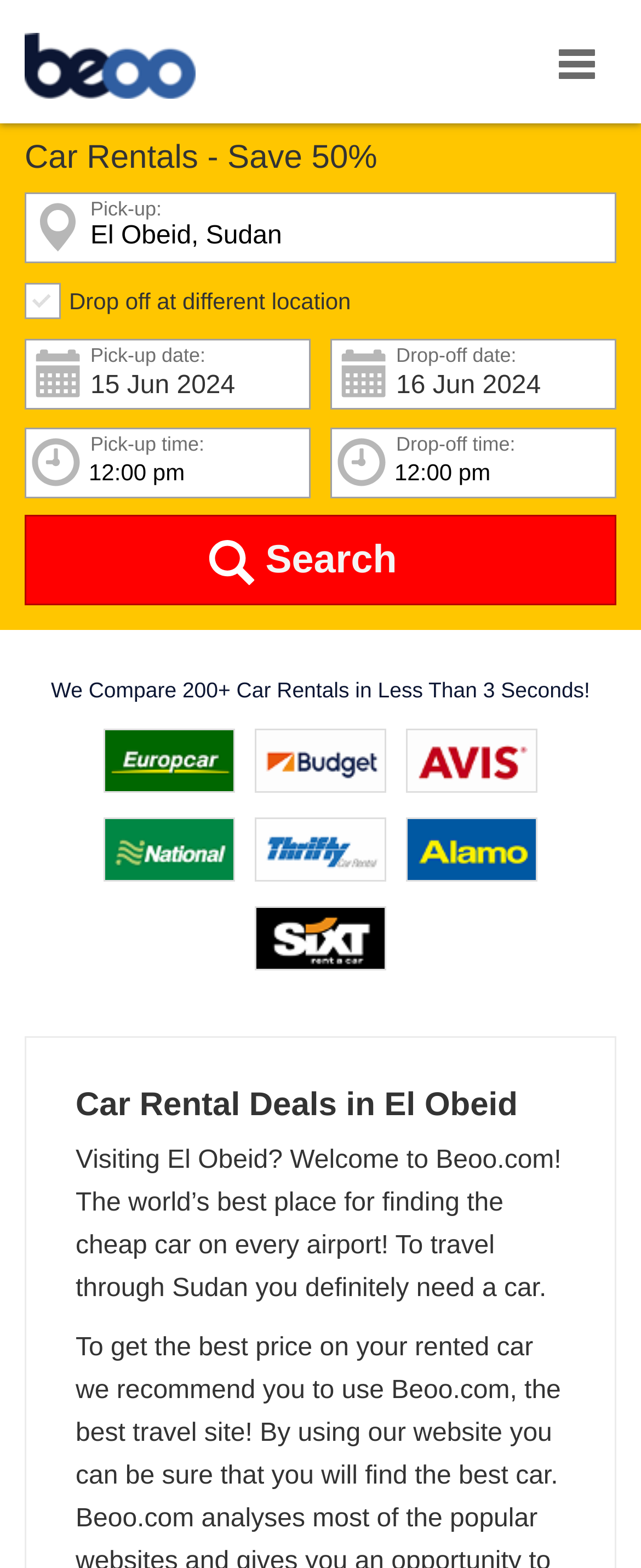Identify the coordinates of the bounding box for the element described below: "Search". Return the coordinates as four float numbers between 0 and 1: [left, top, right, bottom].

[0.038, 0.328, 0.962, 0.386]